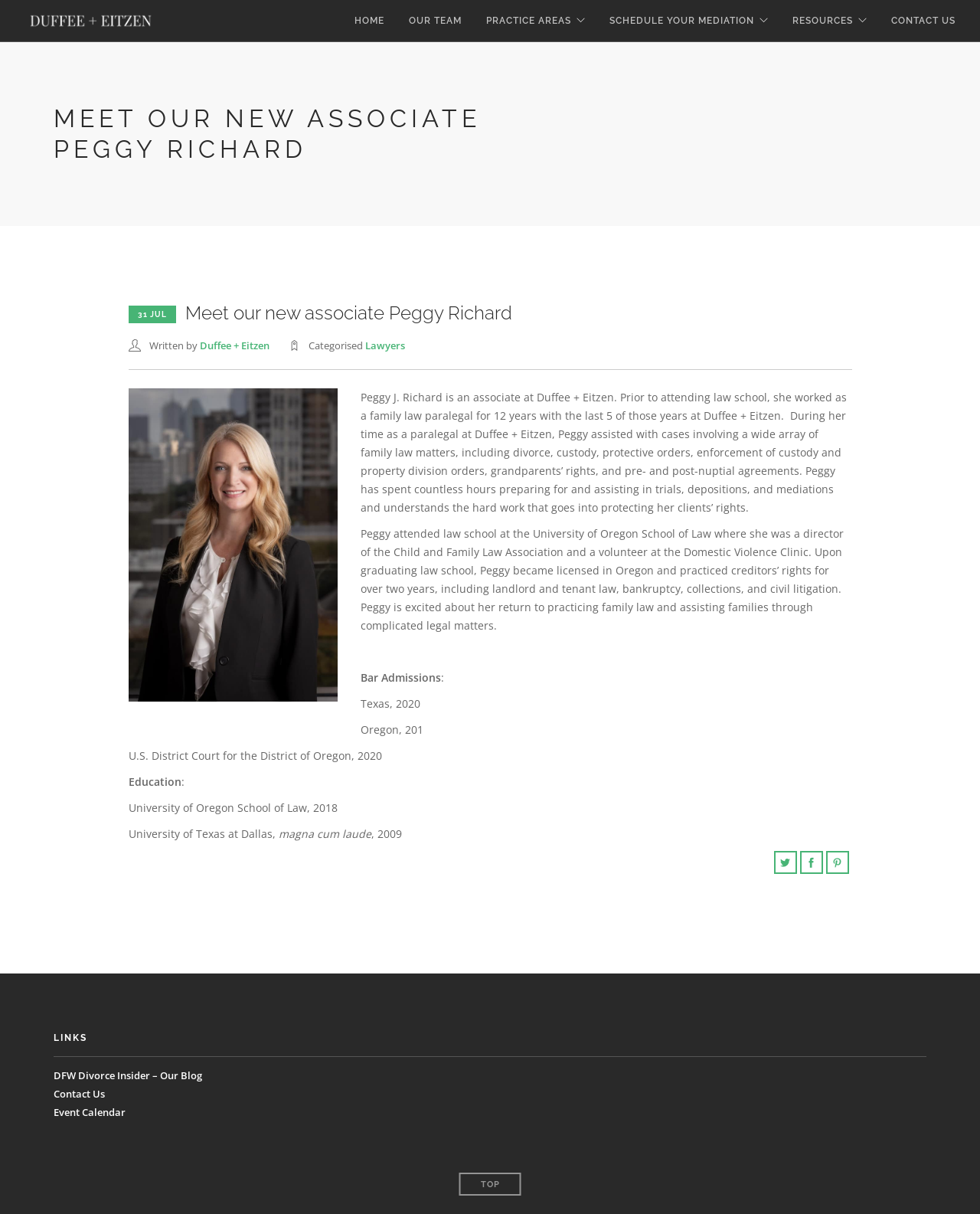Please specify the coordinates of the bounding box for the element that should be clicked to carry out this instruction: "Go back to top". The coordinates must be four float numbers between 0 and 1, formatted as [left, top, right, bottom].

[0.468, 0.966, 0.532, 0.985]